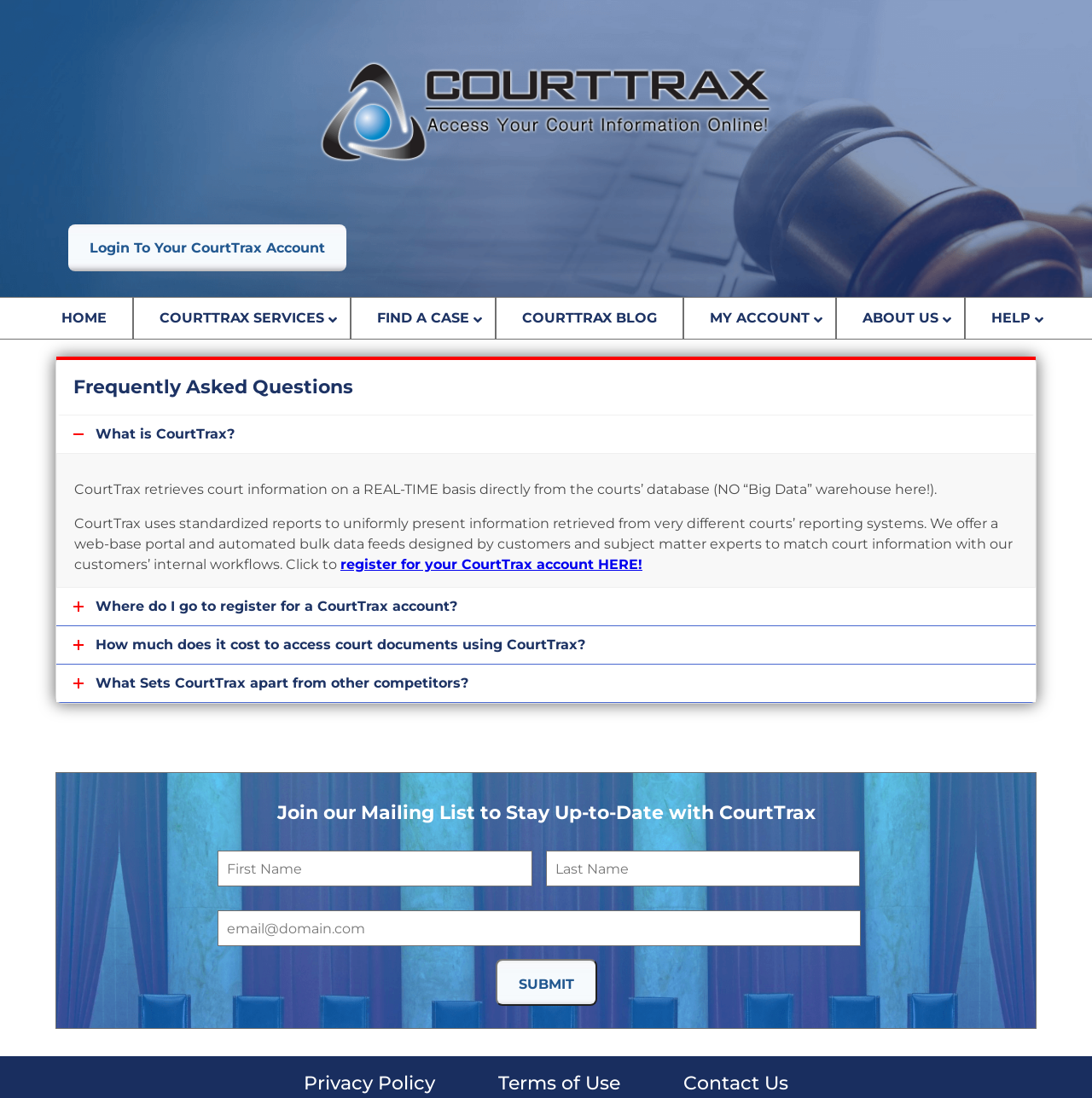What is the benefit of using CourtTrax?
Please give a detailed and elaborate answer to the question.

According to the text on the webpage, CourtTrax retrieves court information on a real-time basis directly from the courts' database, which is a benefit of using the service. This information is presented in a standardized report format to match the user's internal workflows.